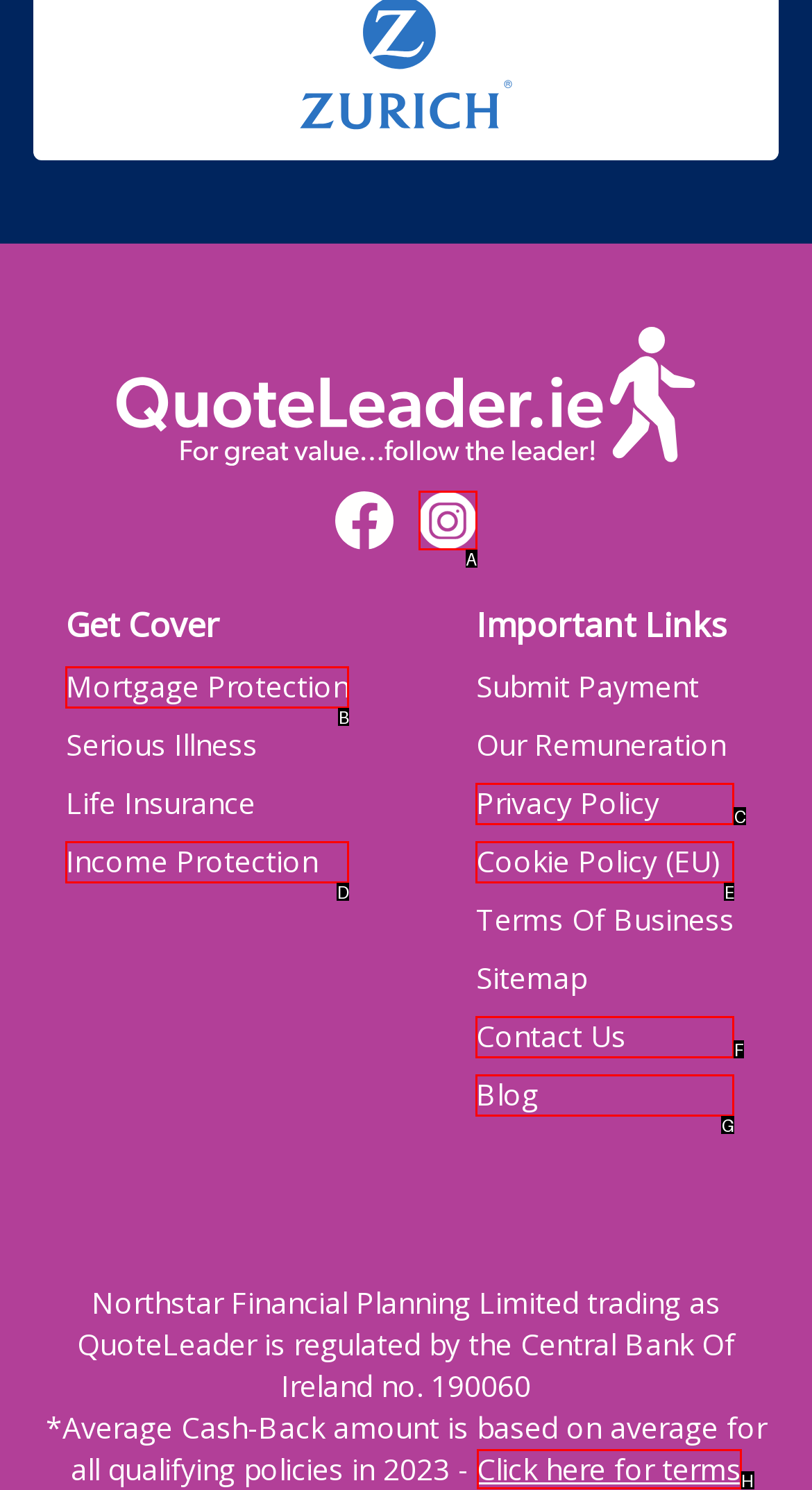Match the option to the description: Click here for terms
State the letter of the correct option from the available choices.

H